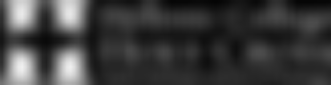What does the logo convey to visitors?
From the screenshot, provide a brief answer in one word or phrase.

Institute's identity and mission